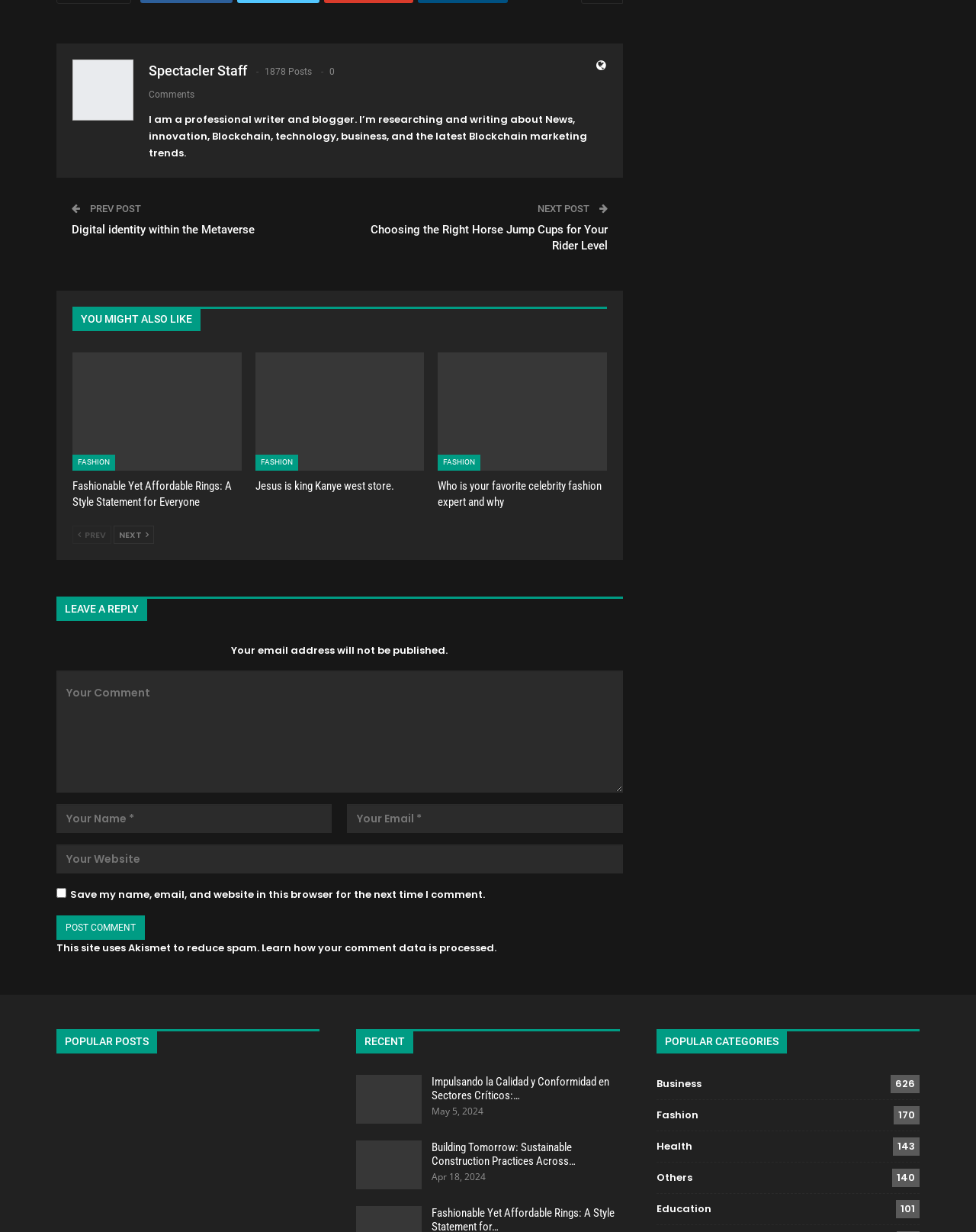Locate the bounding box coordinates of the clickable part needed for the task: "Click on the 'FASHION' category".

[0.074, 0.369, 0.118, 0.382]